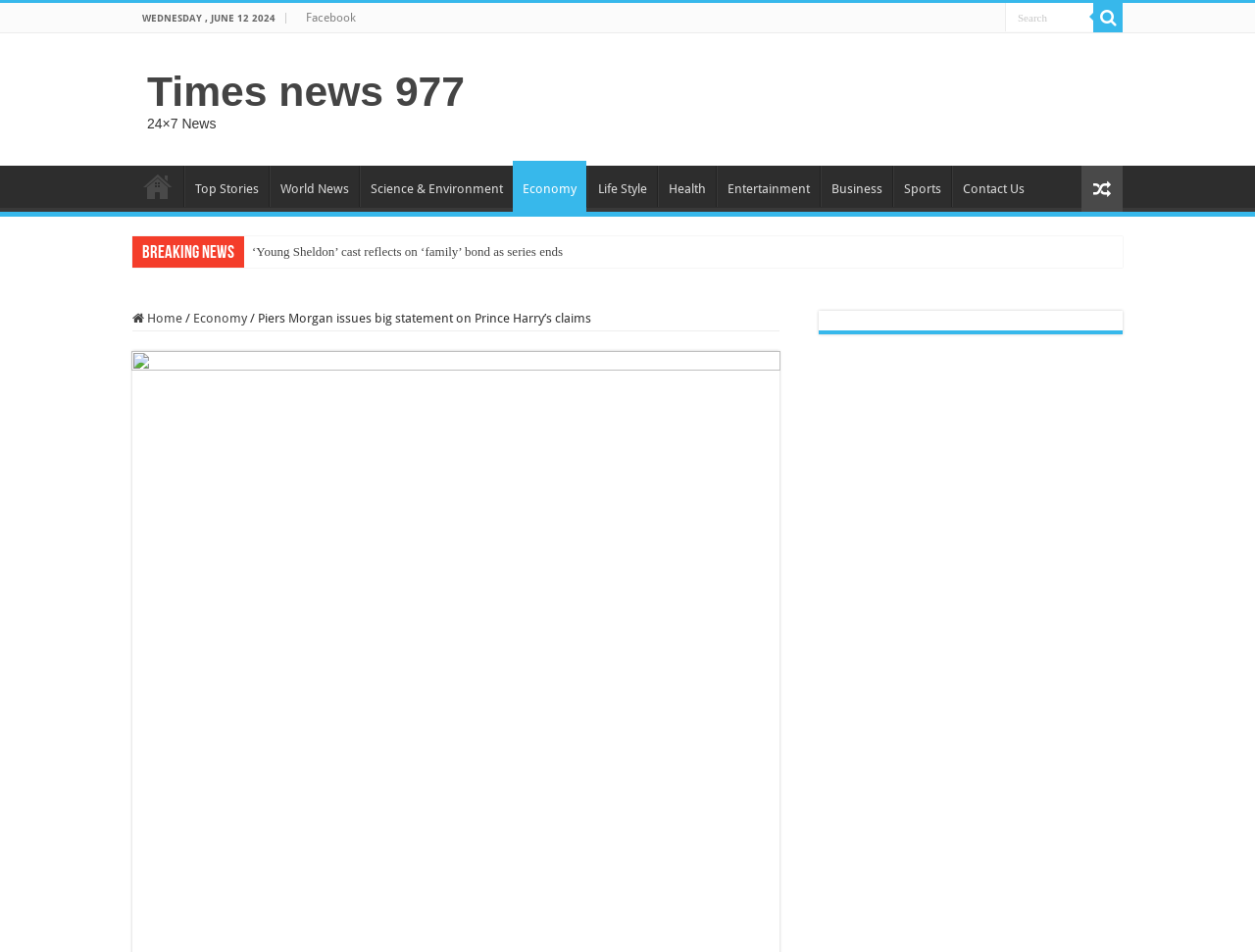Identify the bounding box coordinates of the clickable region required to complete the instruction: "learn about us". The coordinates should be given as four float numbers within the range of 0 and 1, i.e., [left, top, right, bottom].

None